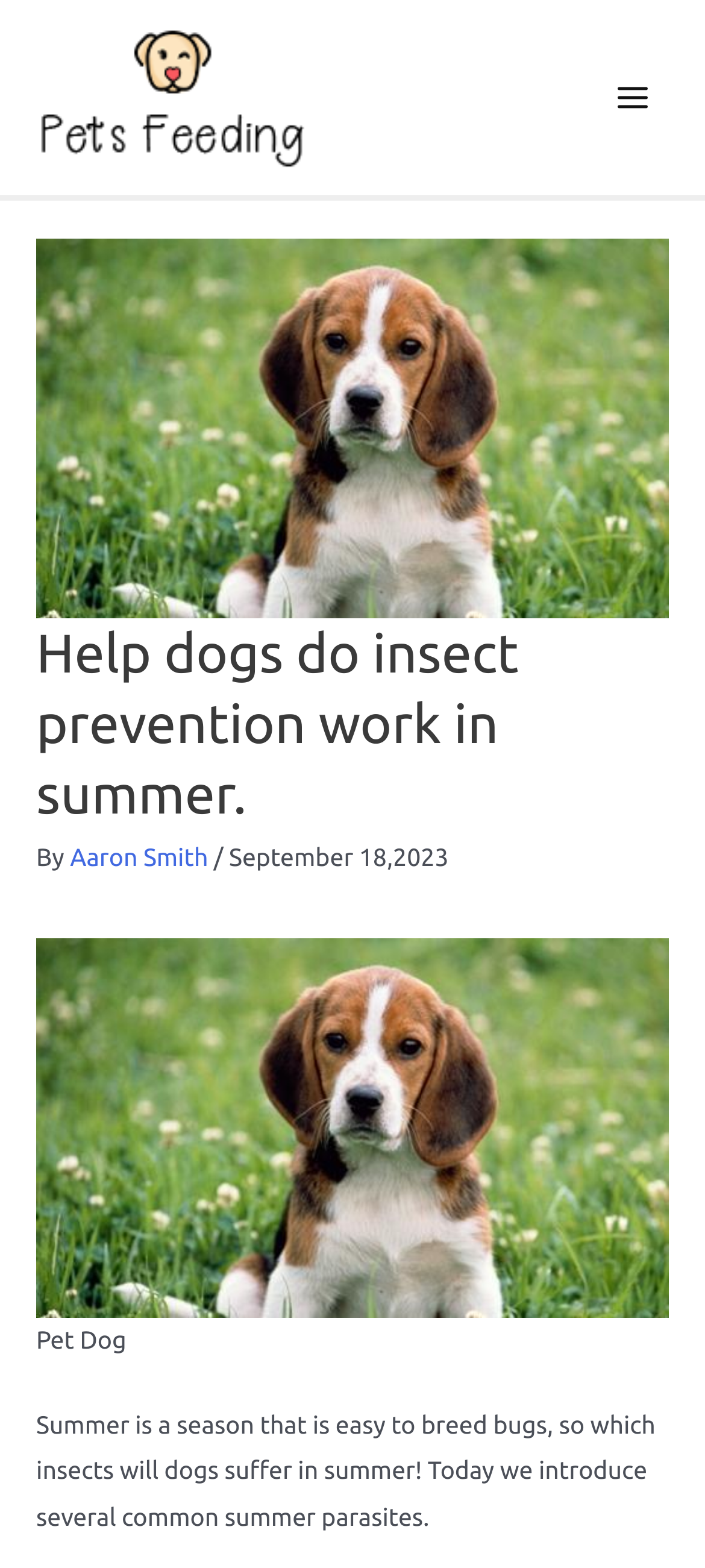Who is the author of the article?
Could you please answer the question thoroughly and with as much detail as possible?

The author's name is mentioned in the article as 'Aaron Smith', which is a link element with the text 'Aaron Smith'.